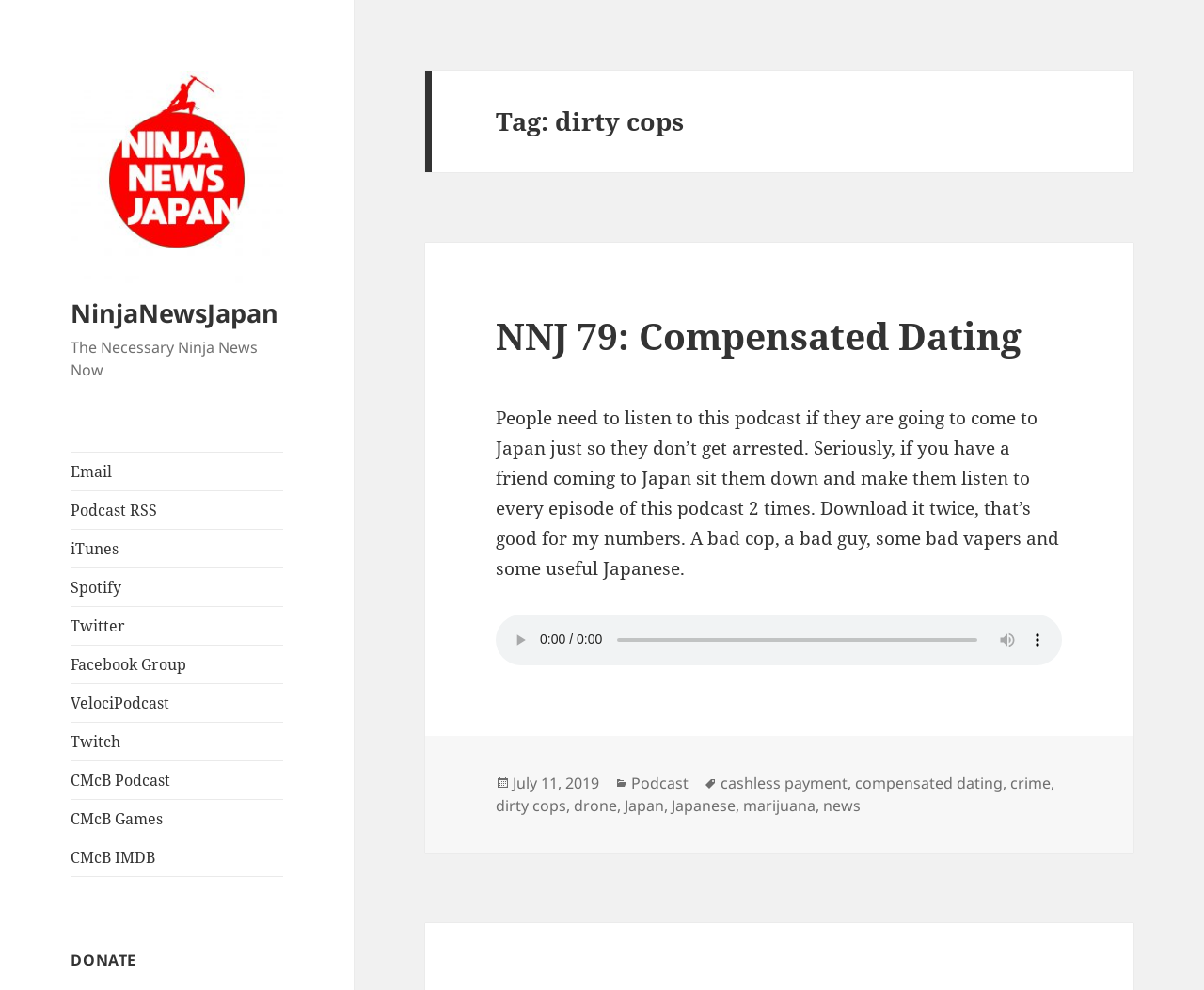Determine the bounding box coordinates of the clickable element necessary to fulfill the instruction: "listen to podcast". Provide the coordinates as four float numbers within the 0 to 1 range, i.e., [left, top, right, bottom].

[0.42, 0.631, 0.445, 0.662]